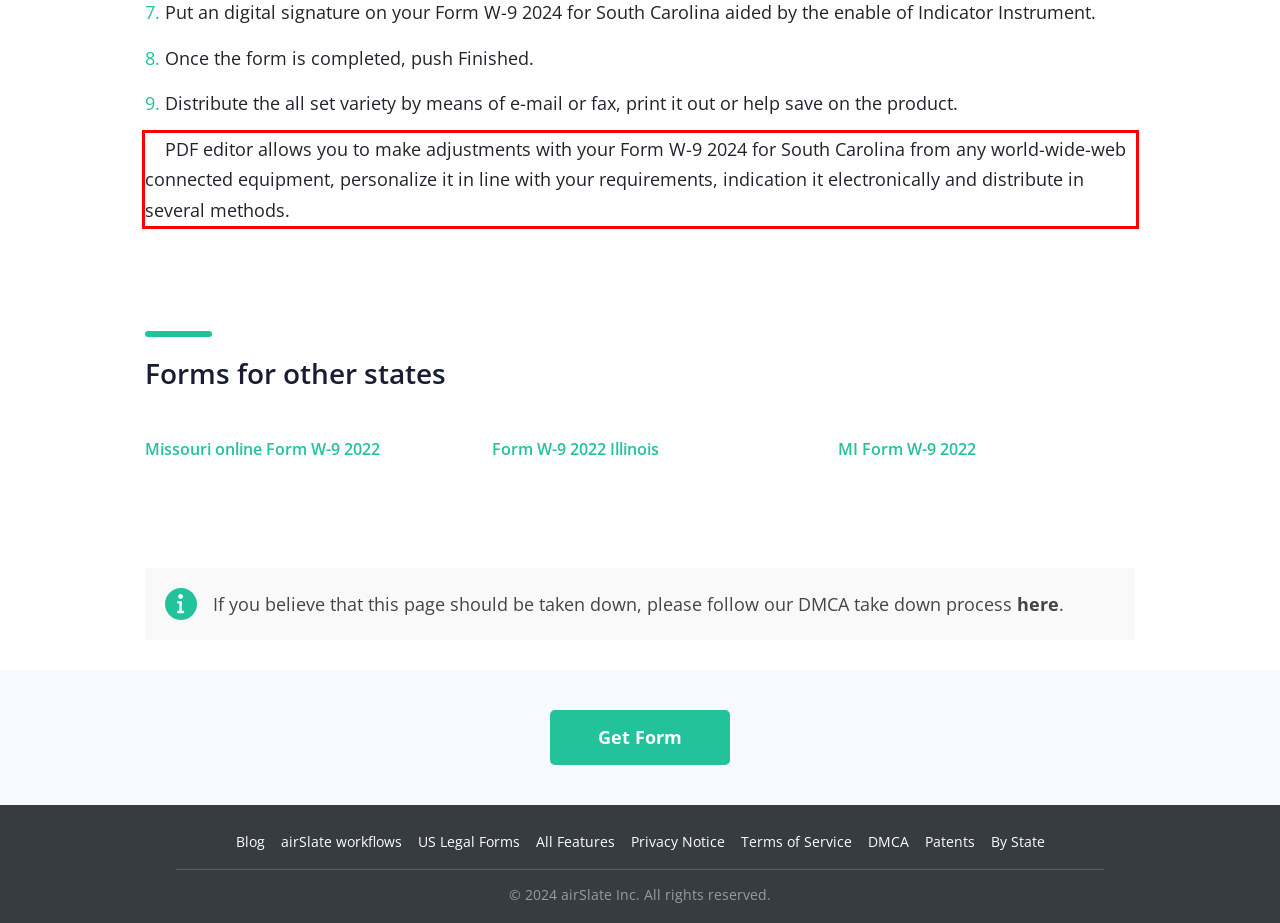Please perform OCR on the text within the red rectangle in the webpage screenshot and return the text content.

PDF editor allows you to make adjustments with your Form W-9 2024 for South Carolina from any world-wide-web connected equipment, personalize it in line with your requirements, indication it electronically and distribute in several methods.